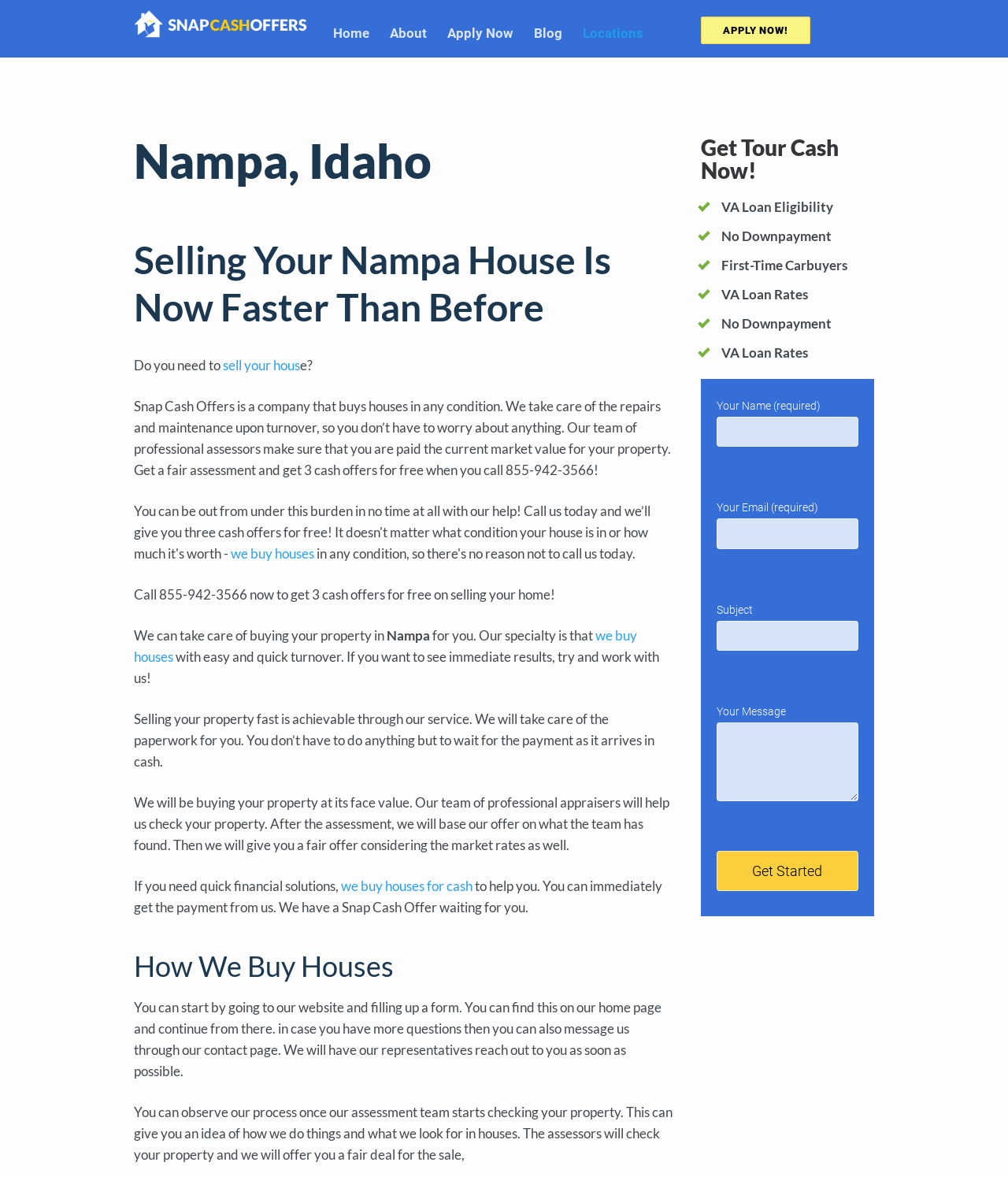What is the purpose of the company?
Using the image as a reference, deliver a detailed and thorough answer to the question.

The purpose of the company, Snap Cash Offers, is to buy houses for cash, as stated in the webpage's content. They claim to take care of the repairs and maintenance upon turnover, and provide a fair assessment and cash offers for the property.